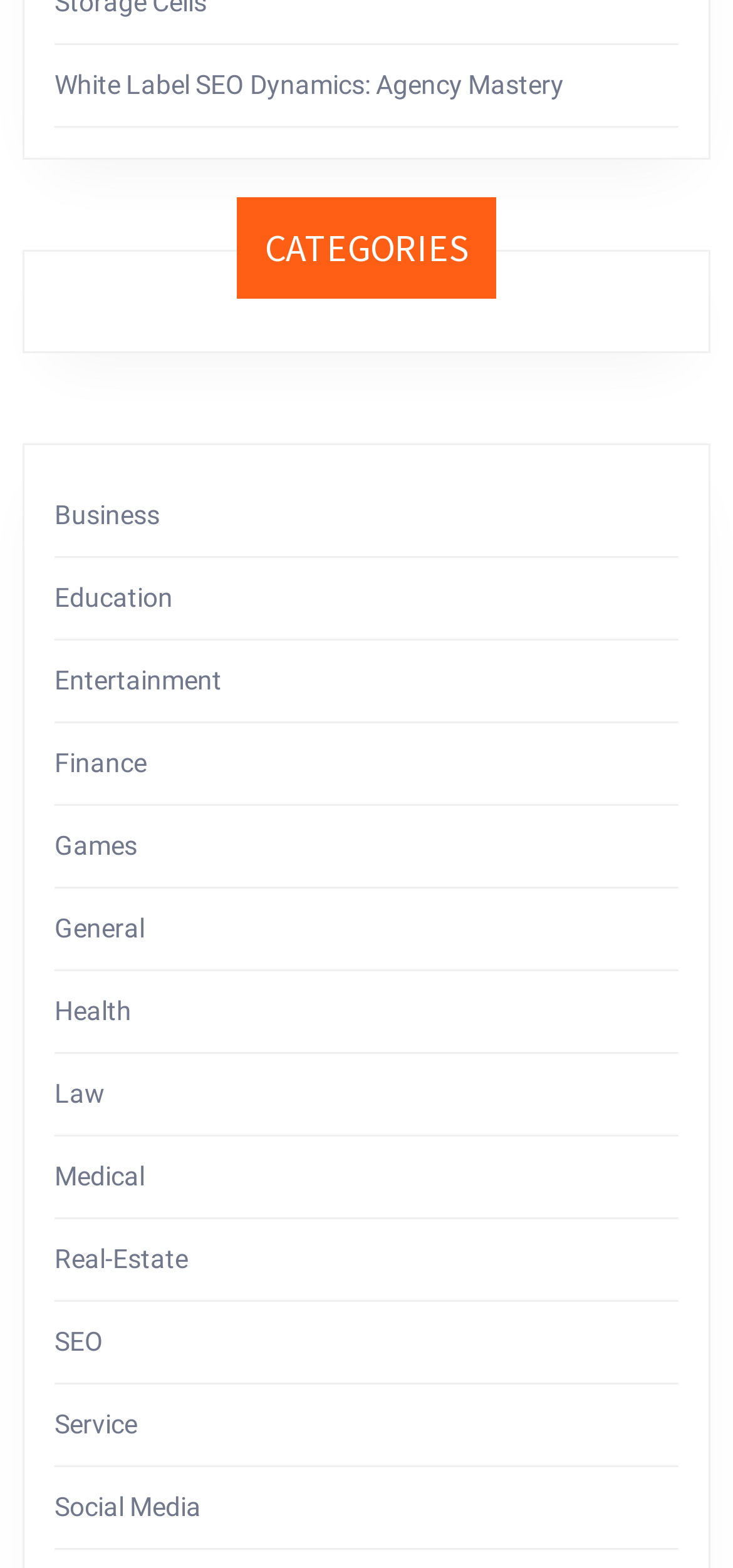Please analyze the image and give a detailed answer to the question:
How many categories are listed?

I counted the number of links under the 'CATEGORIES' heading, and there are 15 links, each representing a category.